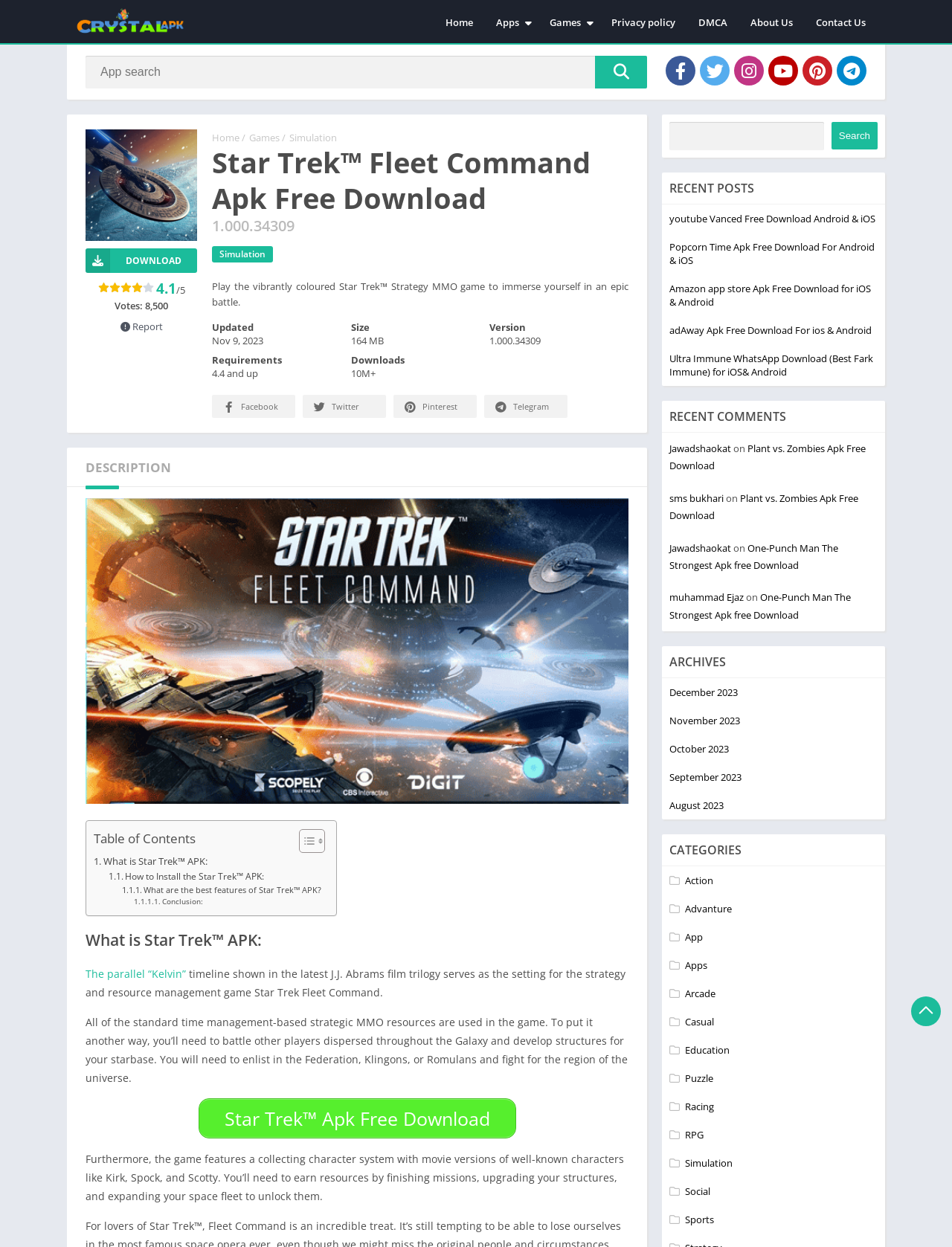Use a single word or phrase to answer the question: 
What is the minimum Android version required to play Star Trek™ Fleet Command?

4.4 and up